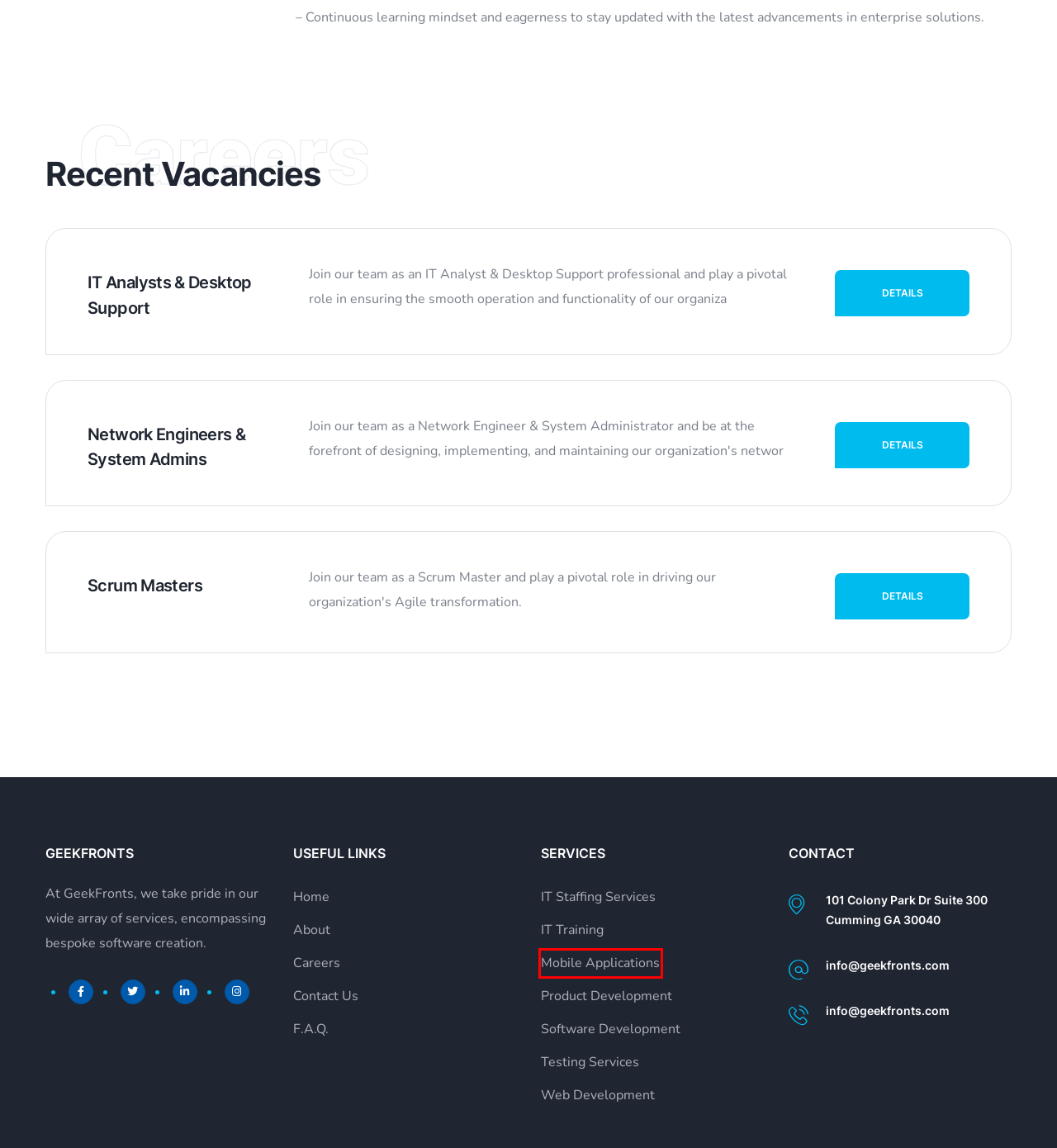Given a webpage screenshot featuring a red rectangle around a UI element, please determine the best description for the new webpage that appears after the element within the bounding box is clicked. The options are:
A. Web Development – geekfronts
B. Network Engineers & System Admins – geekfronts
C. 领英企业服务
D. Mobile Applications – geekfronts
E. IT Analysts & Desktop Support – geekfronts
F. Software Development – geekfronts
G. IT Training – geekfronts
H. IT Staffing Services – geekfronts

D